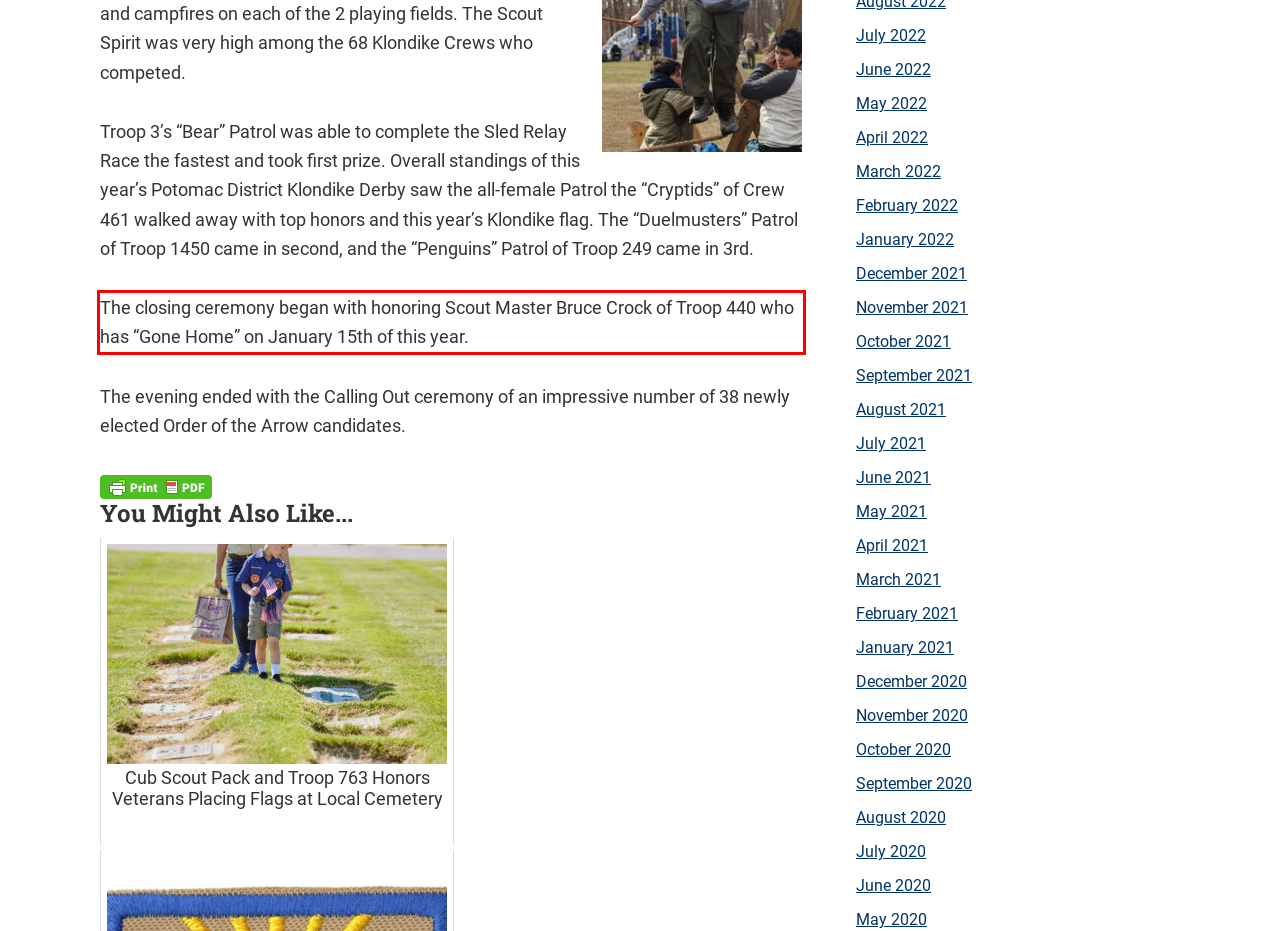Inspect the webpage screenshot that has a red bounding box and use OCR technology to read and display the text inside the red bounding box.

The closing ceremony began with honoring Scout Master Bruce Crock of Troop 440 who has “Gone Home” on January 15th of this year.